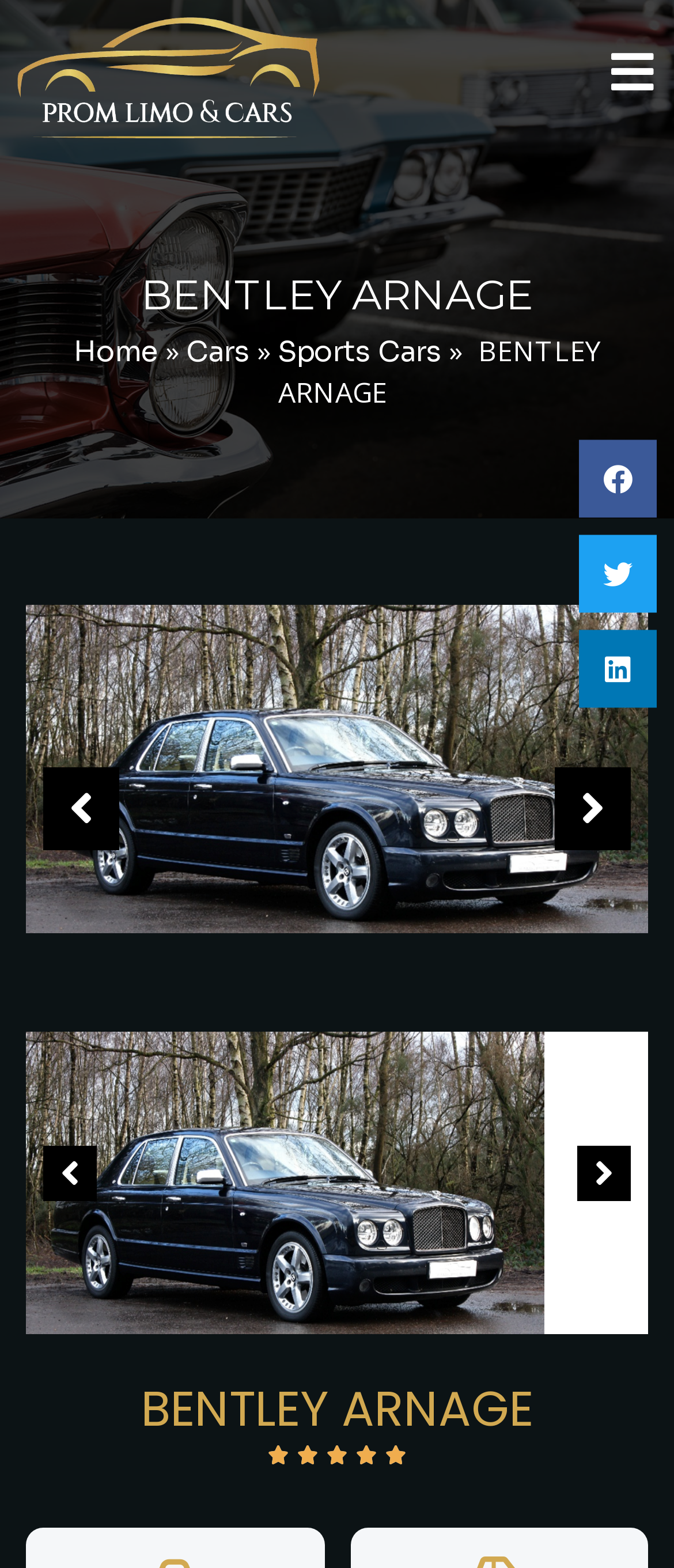Answer the question using only one word or a concise phrase: How many images are there on the webpage?

2